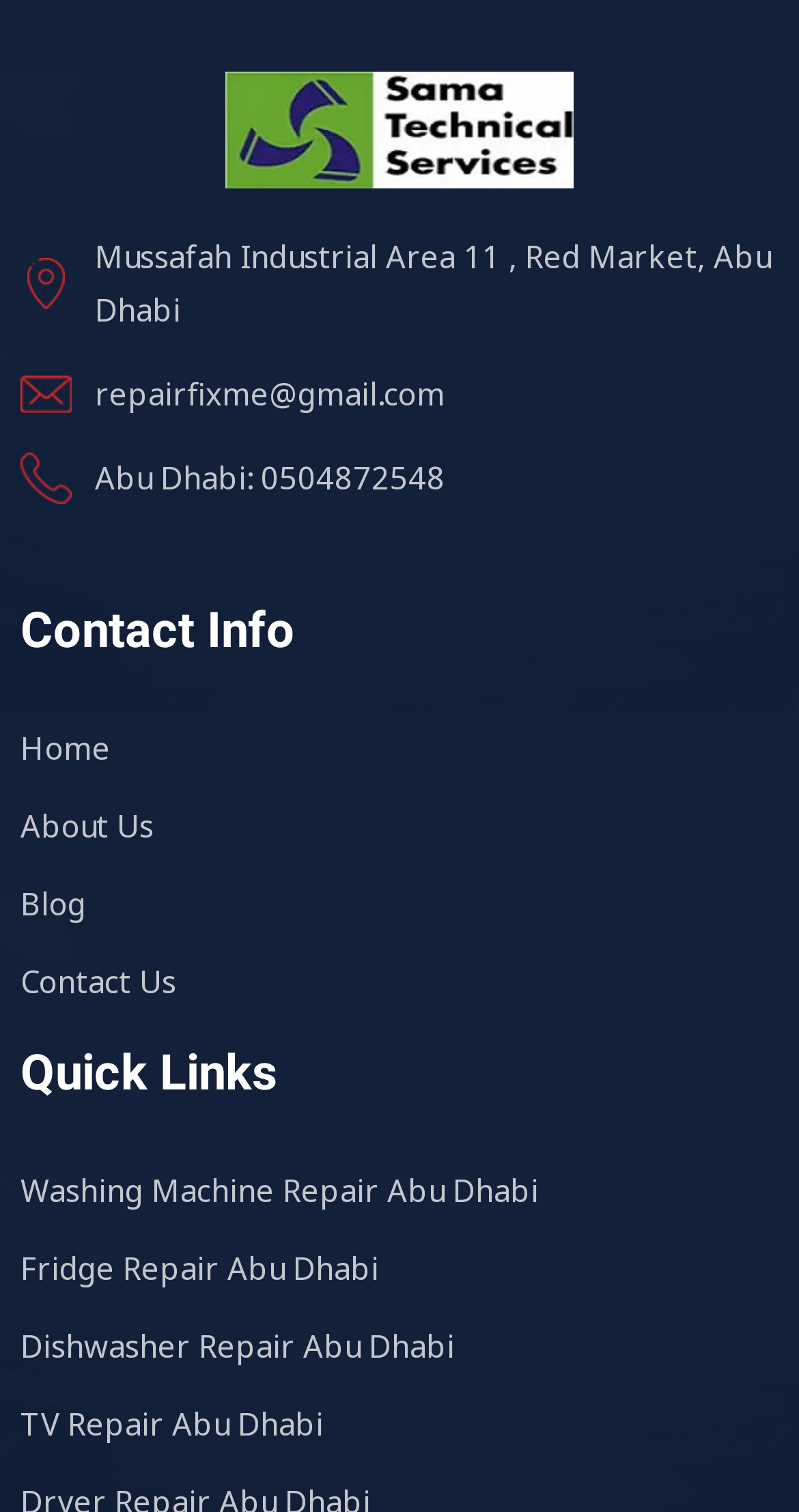Locate the bounding box coordinates of the clickable part needed for the task: "visit Home Appliances Repair Abu Dhabi website".

[0.282, 0.048, 0.718, 0.125]